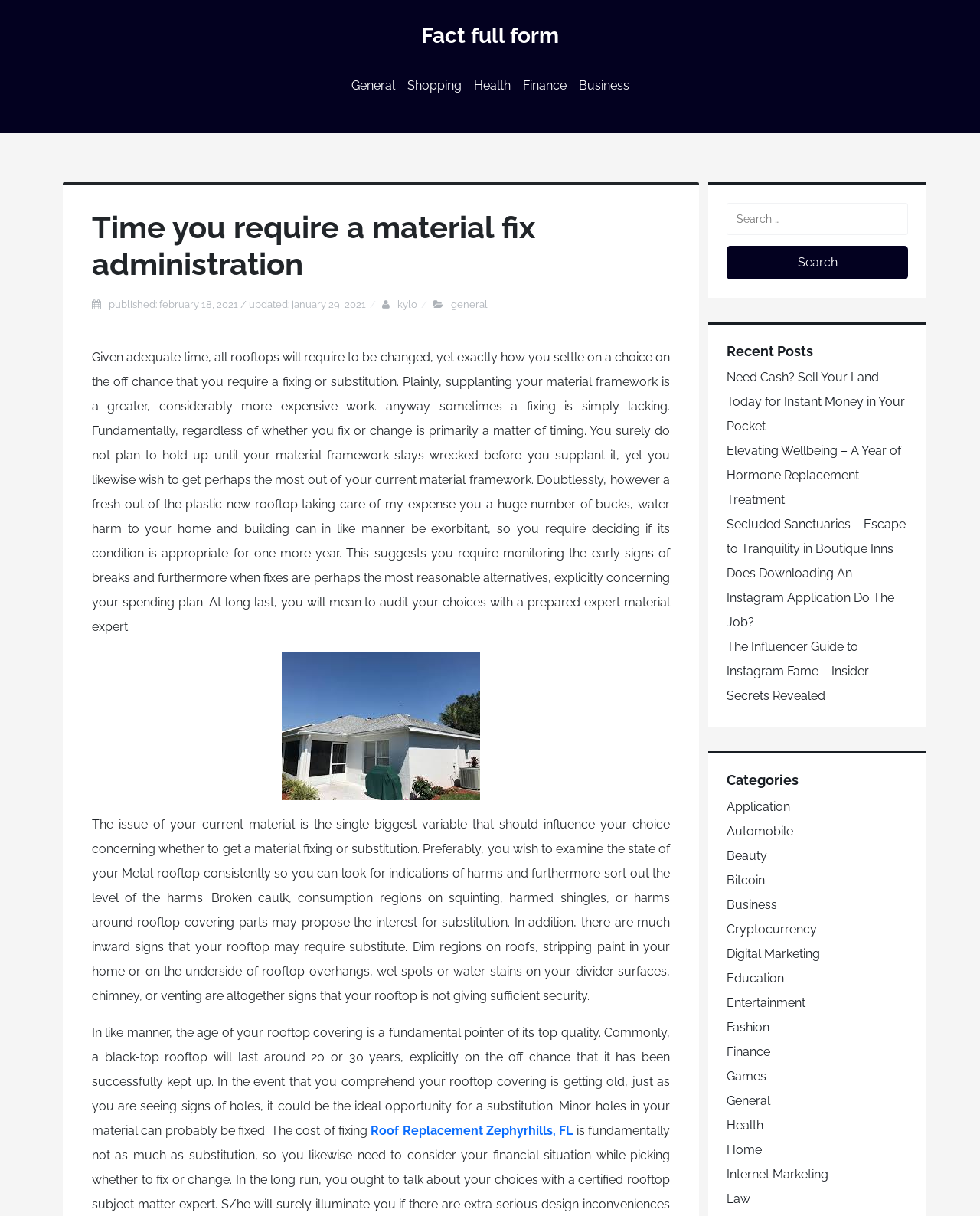Identify and provide the bounding box coordinates of the UI element described: "Roof Replacement Zephyrhills, FL". The coordinates should be formatted as [left, top, right, bottom], with each number being a float between 0 and 1.

[0.378, 0.924, 0.585, 0.936]